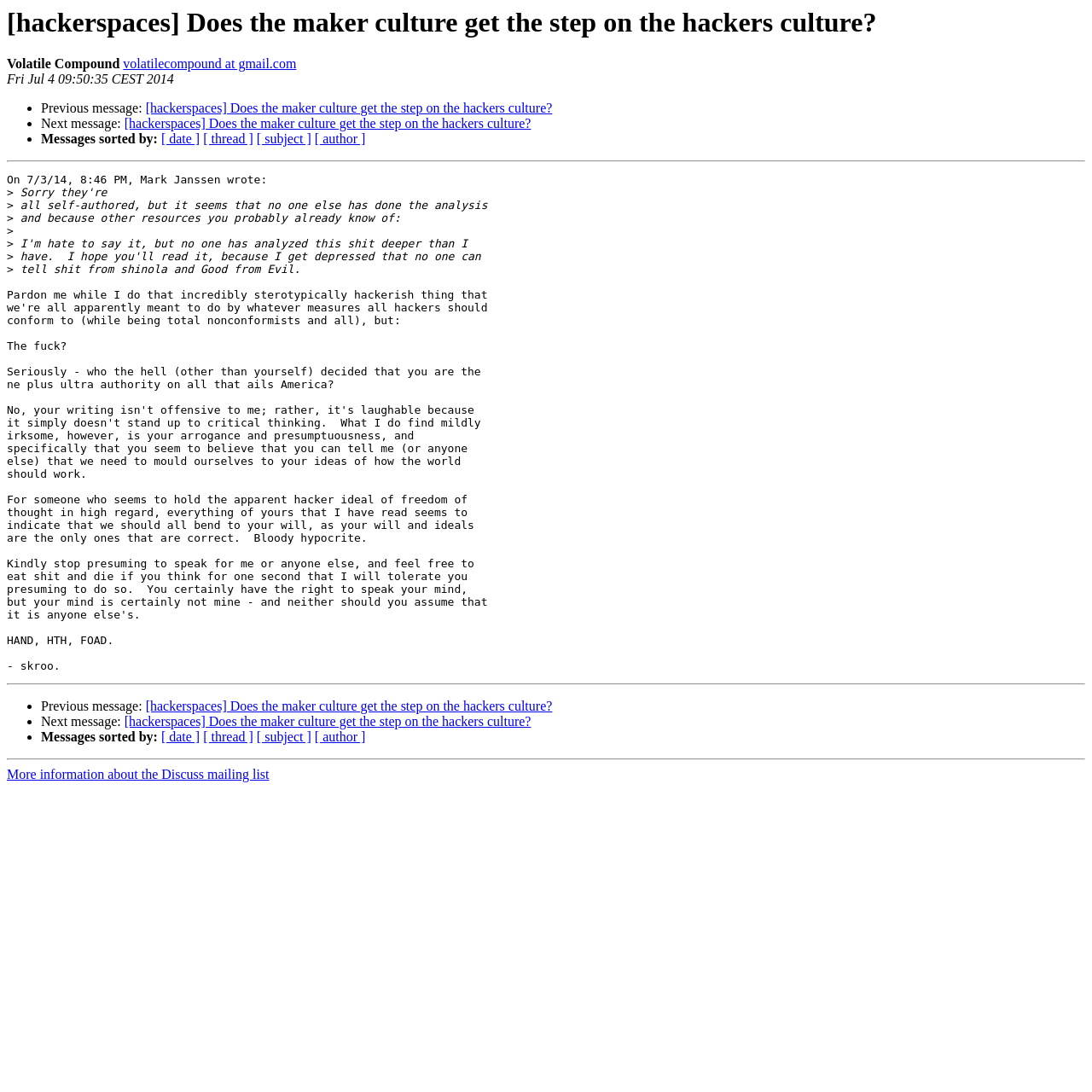How many separators are there on the webpage?
Using the visual information from the image, give a one-word or short-phrase answer.

3